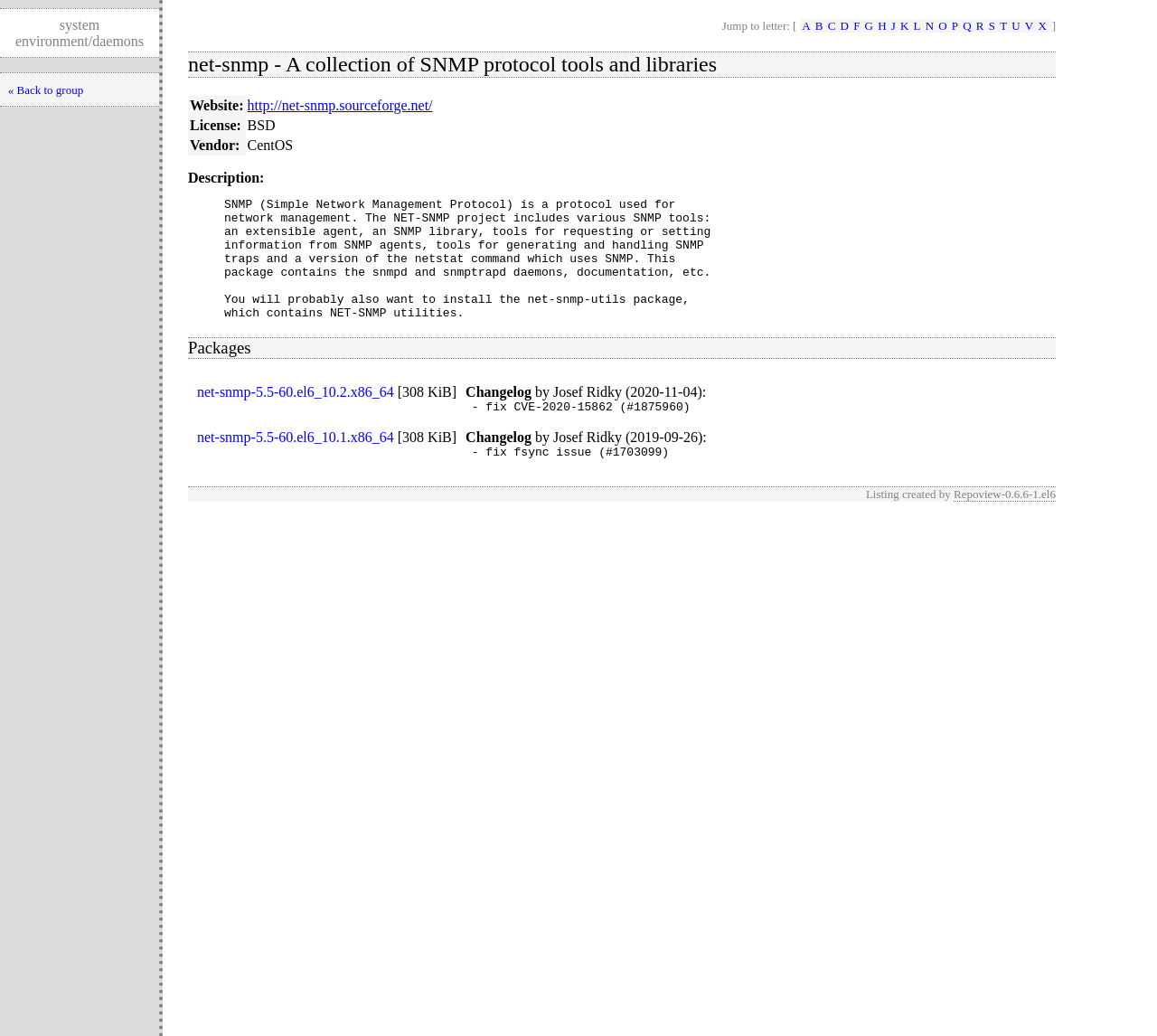Answer the question below in one word or phrase:
Who created the listing?

Repoview-0.6.6-1.el6